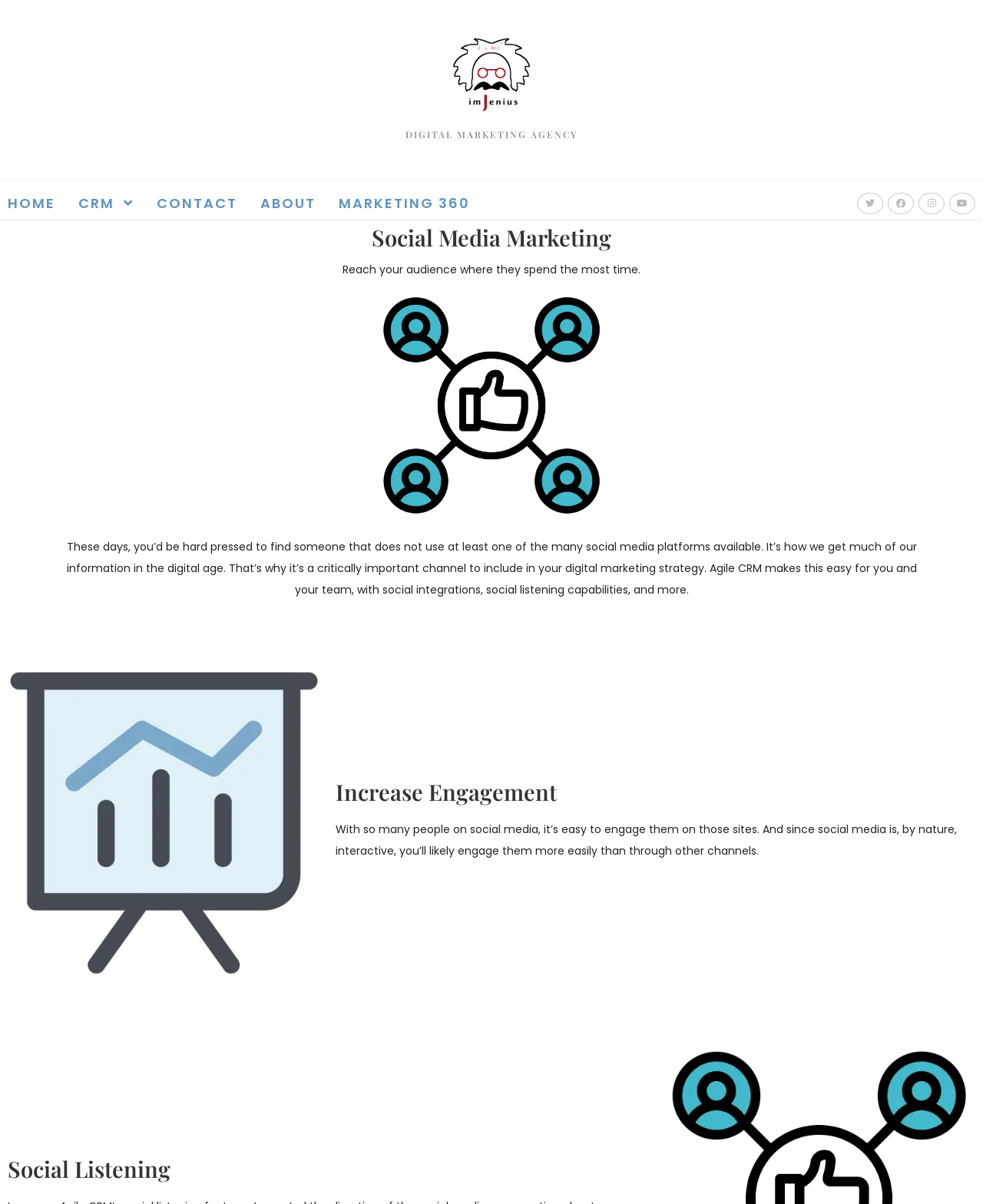How many social media platforms are linked?
Based on the visual, give a brief answer using one word or a short phrase.

4